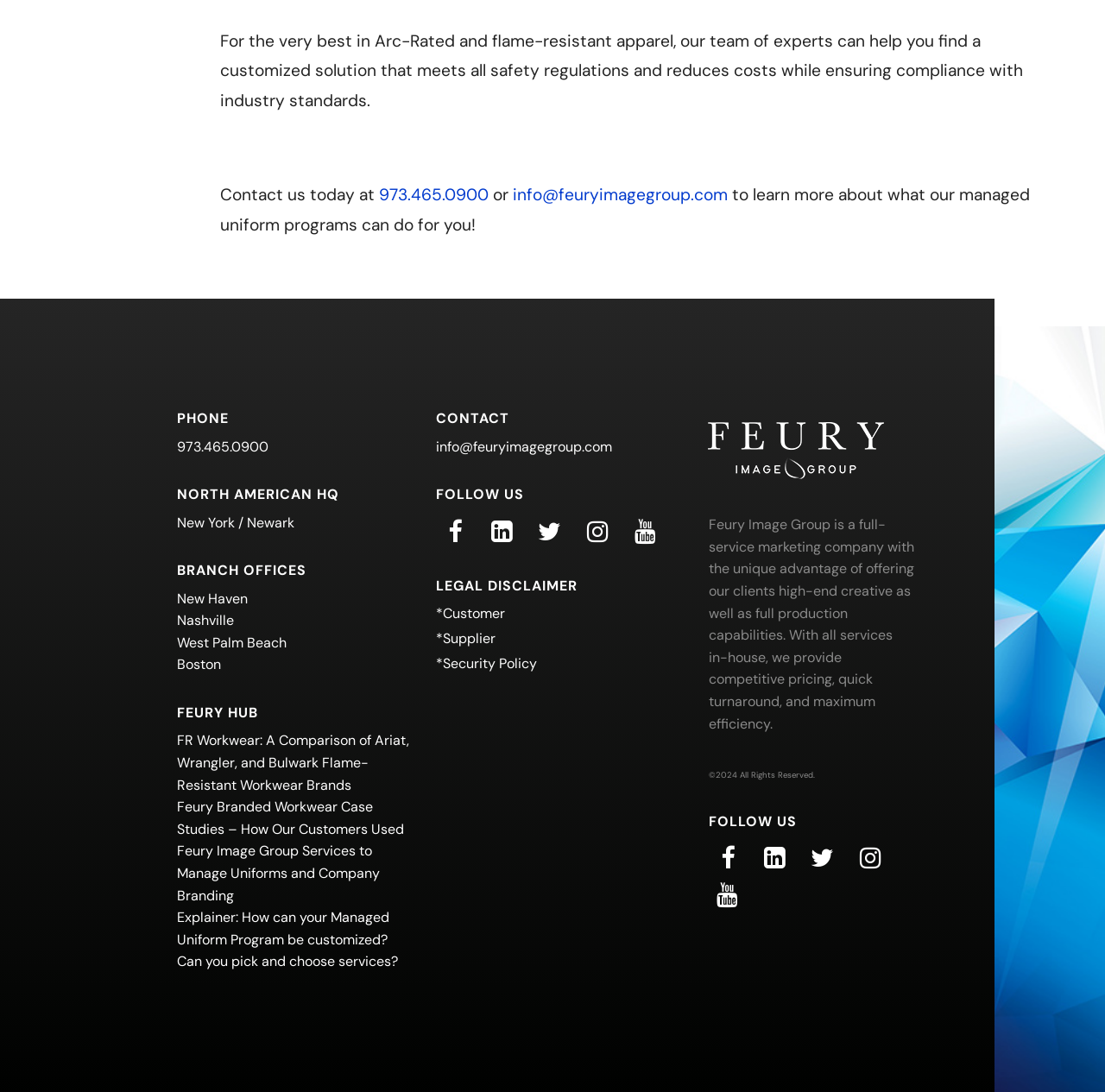Given the webpage screenshot and the description, determine the bounding box coordinates (top-left x, top-left y, bottom-right x, bottom-right y) that define the location of the UI element matching this description: New Haven

[0.16, 0.538, 0.371, 0.558]